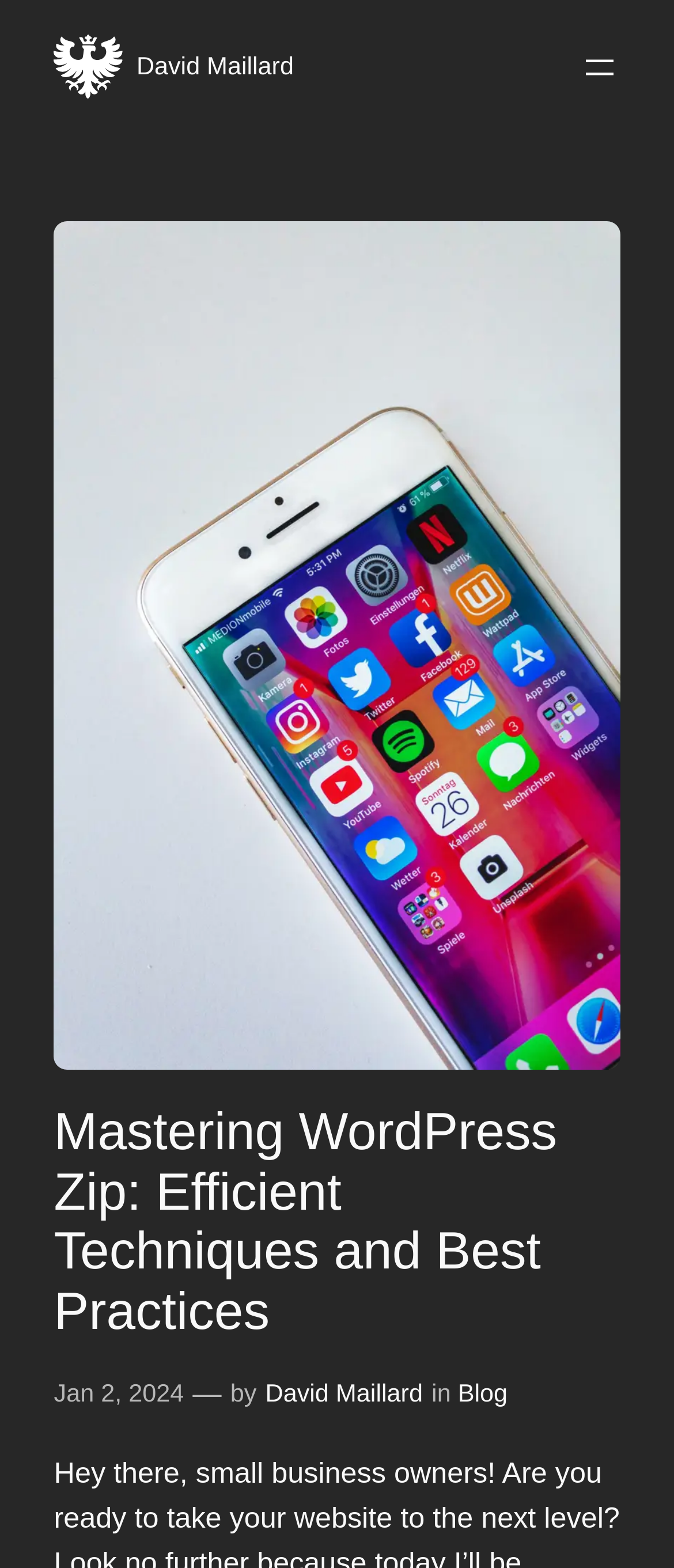Please extract and provide the main headline of the webpage.

Mastering WordPress Zip: Efficient Techniques and Best Practices